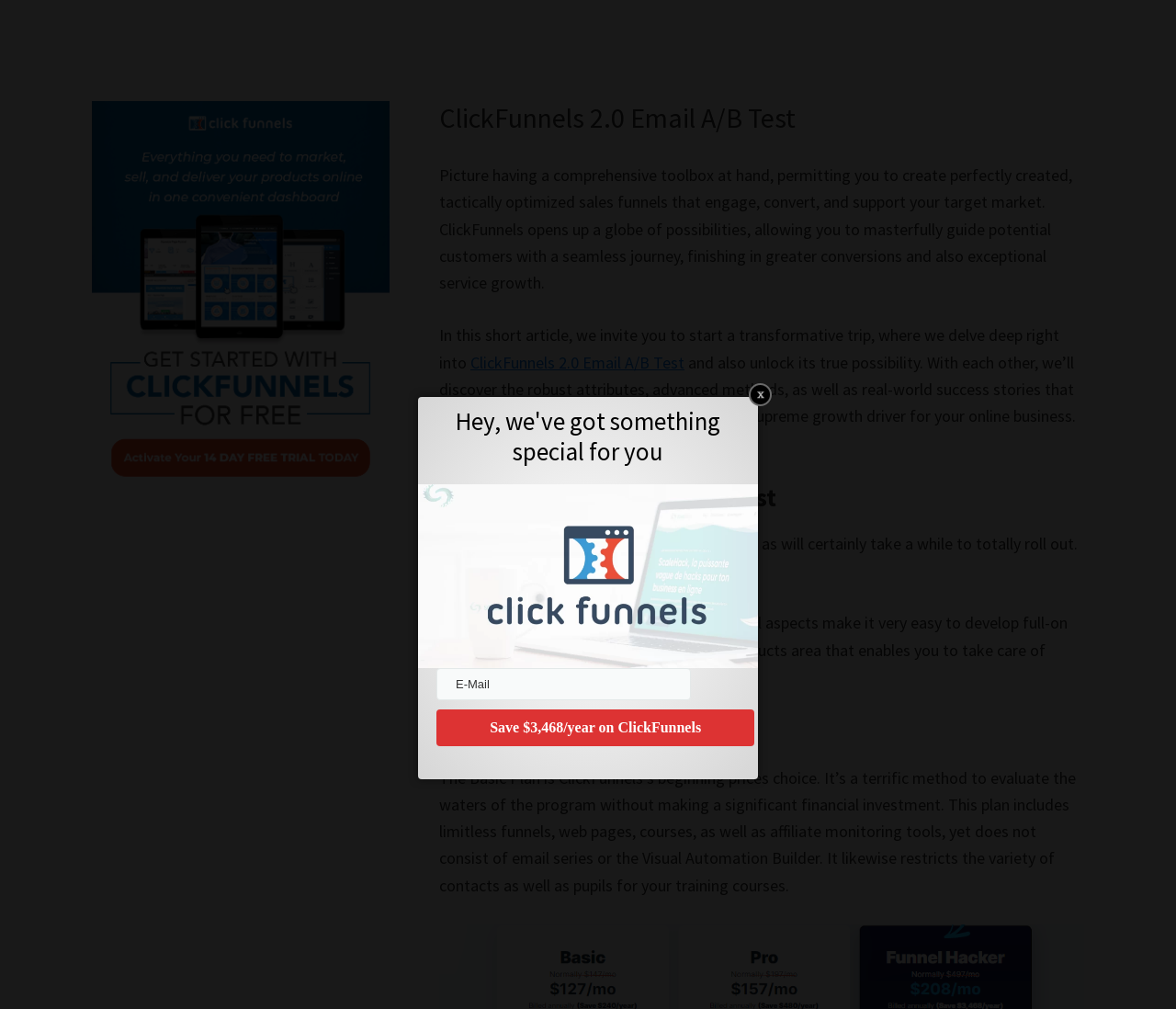Can you identify and provide the main heading of the webpage?

ClickFunnels 2.0 Email A/B Test